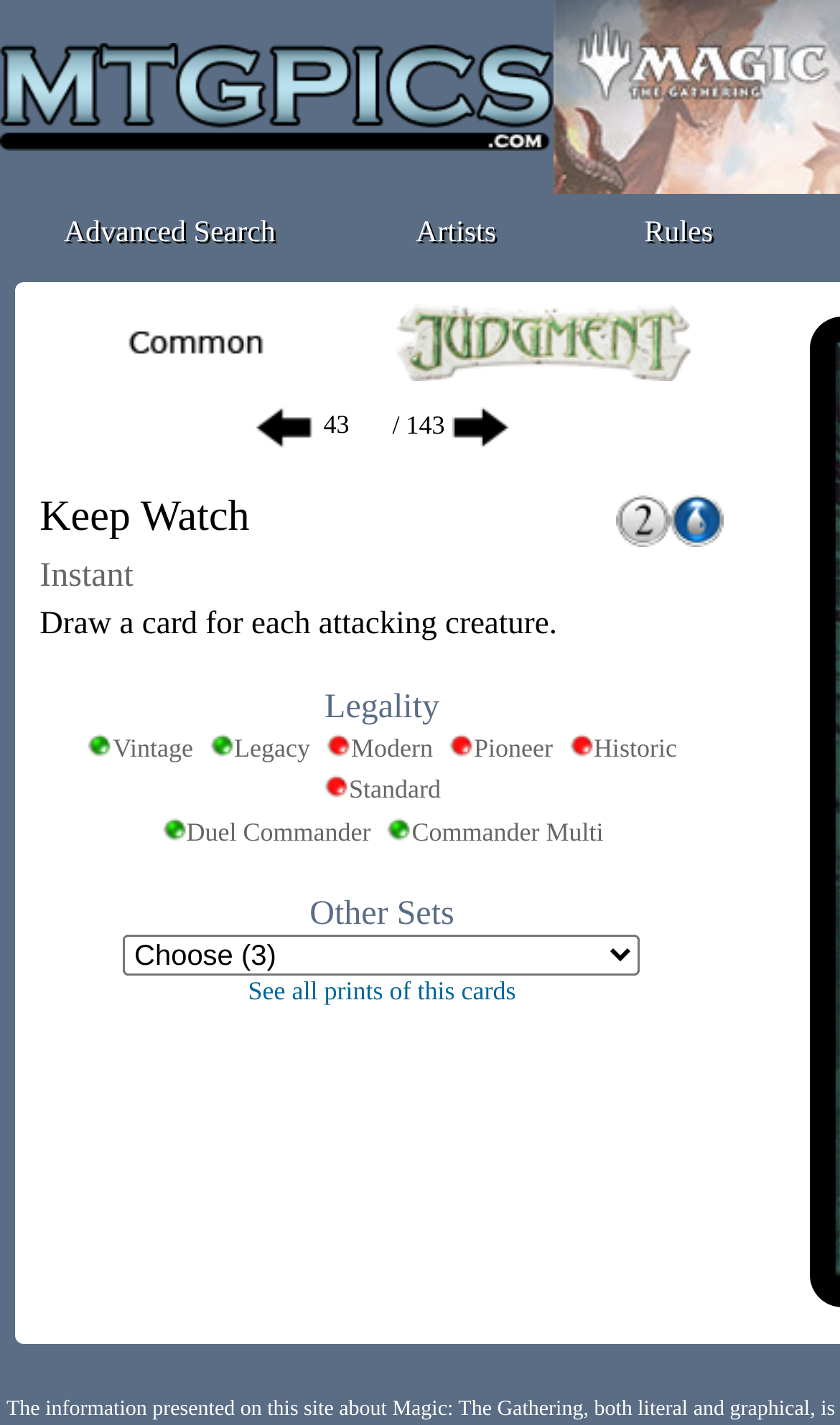Based on the element description, predict the bounding box coordinates (top-left x, top-left y, bottom-right x, bottom-right y) for the UI element in the screenshot: Rules

[0.767, 0.153, 0.849, 0.175]